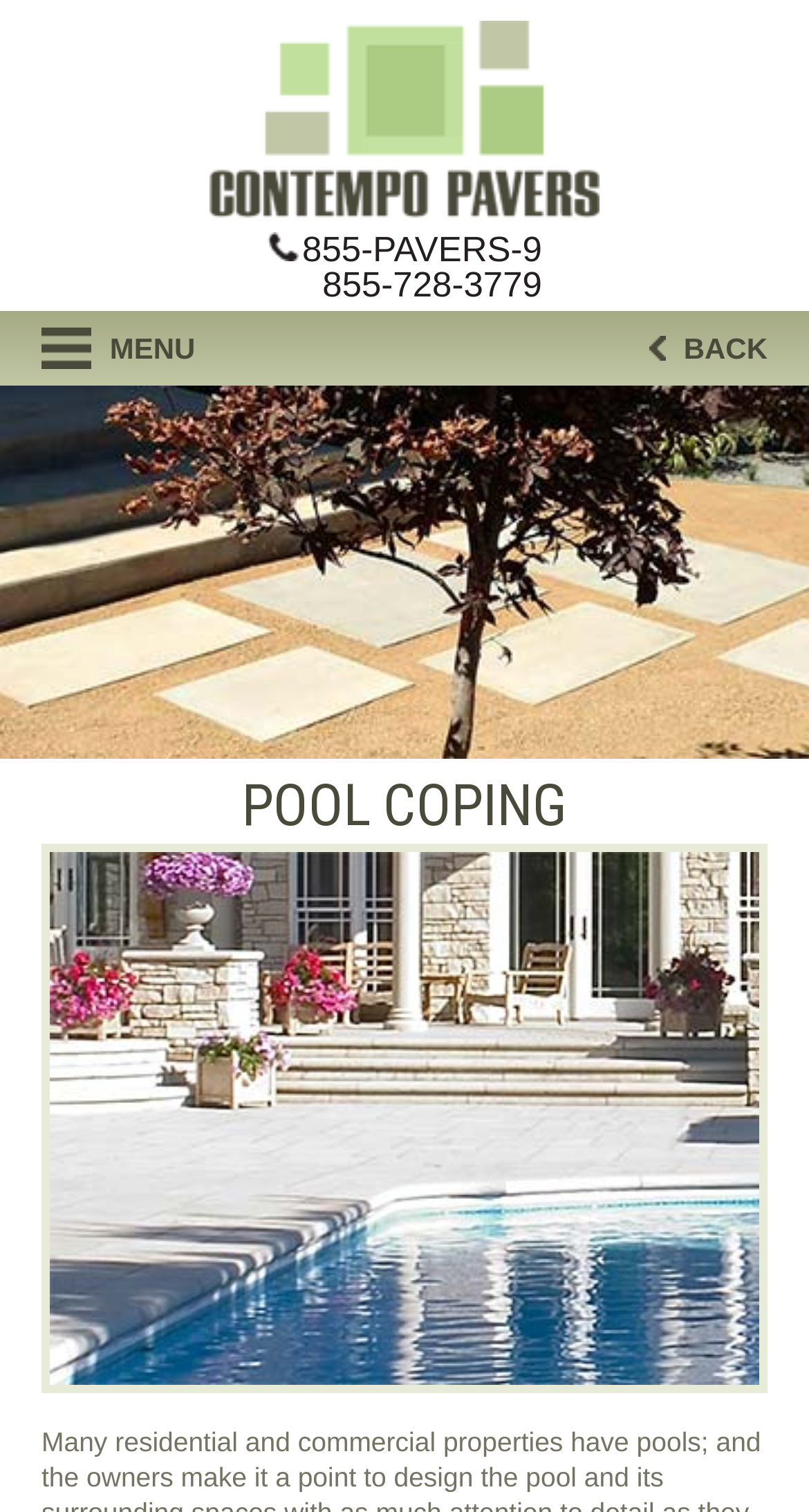Extract the bounding box coordinates for the HTML element that matches this description: "Menu". The coordinates should be four float numbers between 0 and 1, i.e., [left, top, right, bottom].

[0.0, 0.206, 0.293, 0.255]